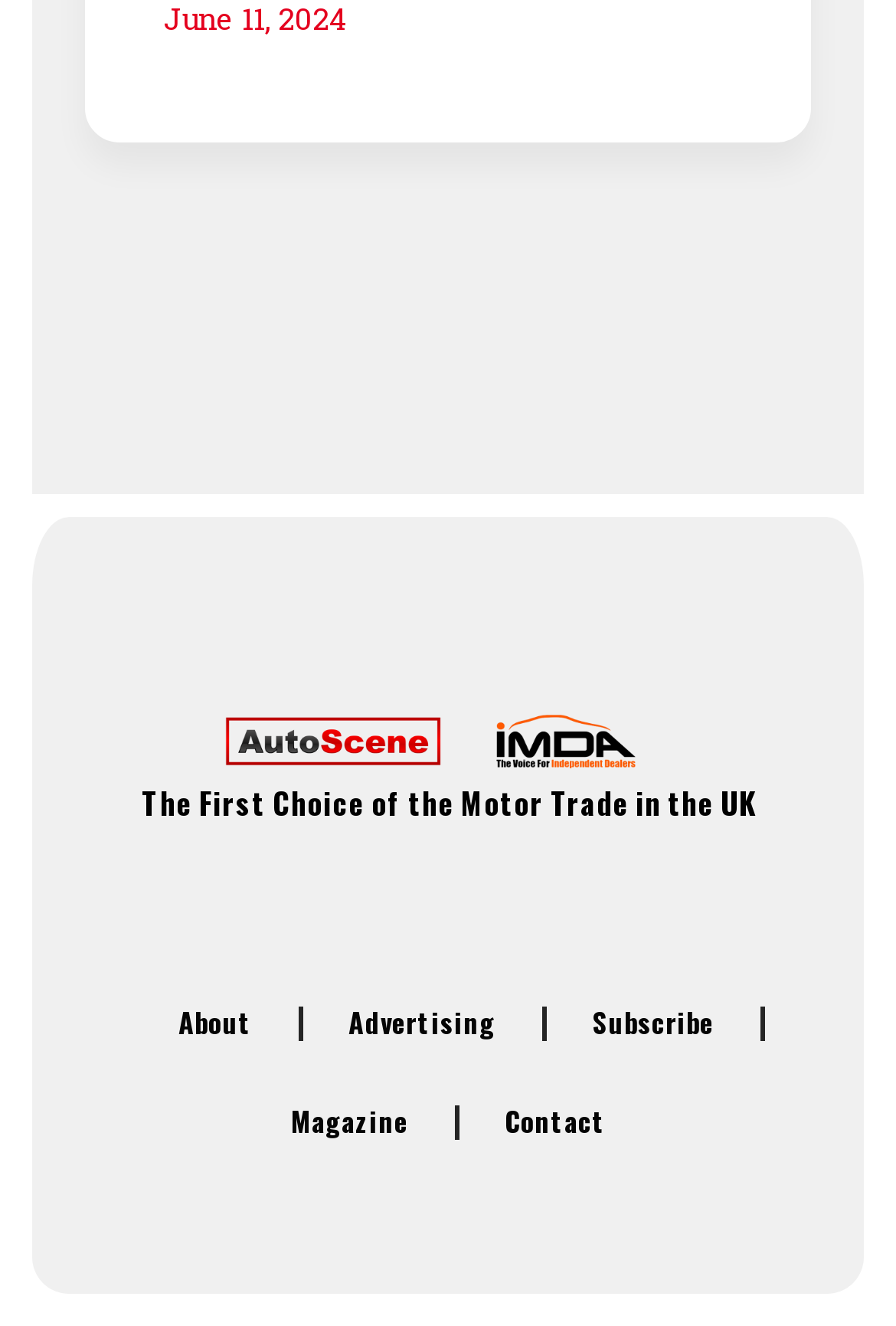How many navigation links are present in the bottom section? Based on the image, give a response in one word or a short phrase.

5